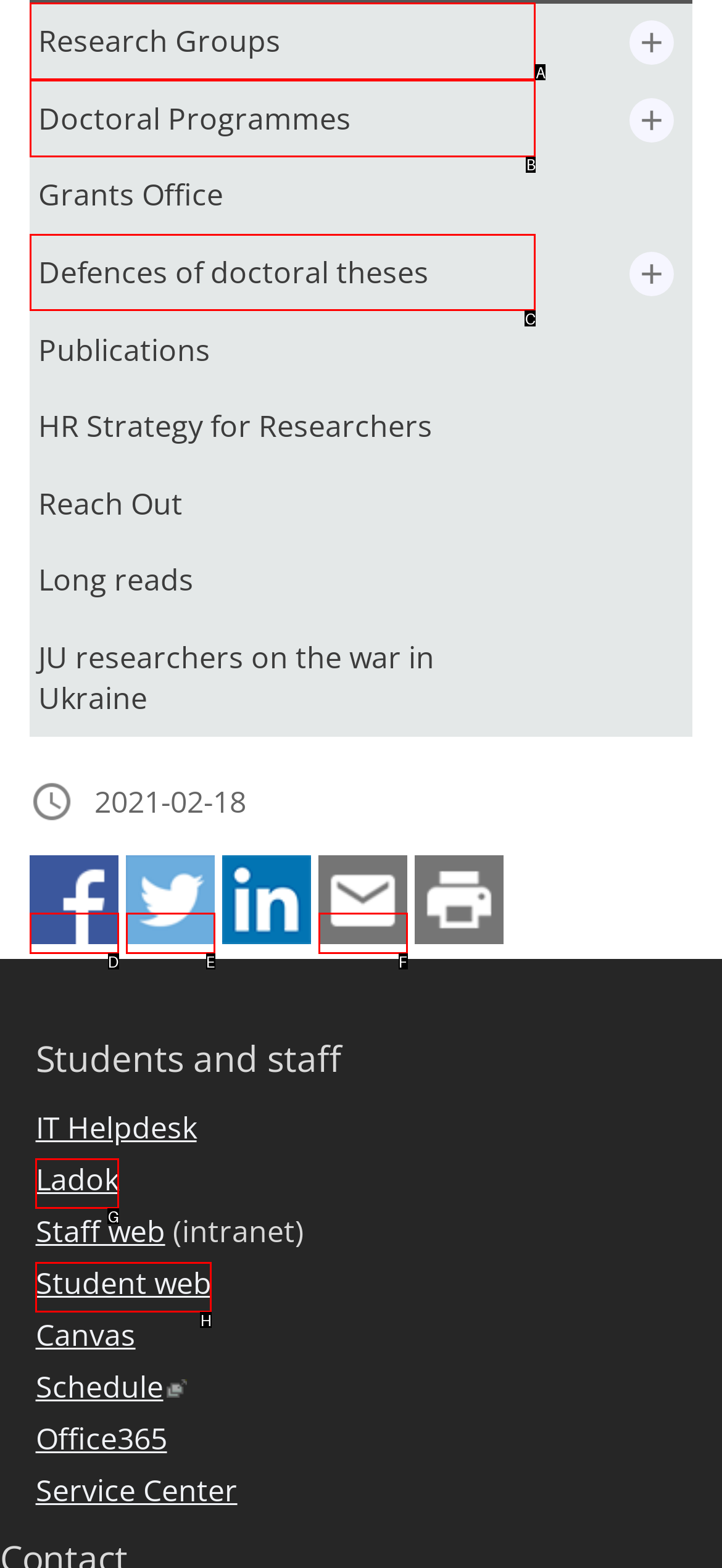Based on the element described as: alt="Share this page on Facebook"
Find and respond with the letter of the correct UI element.

D